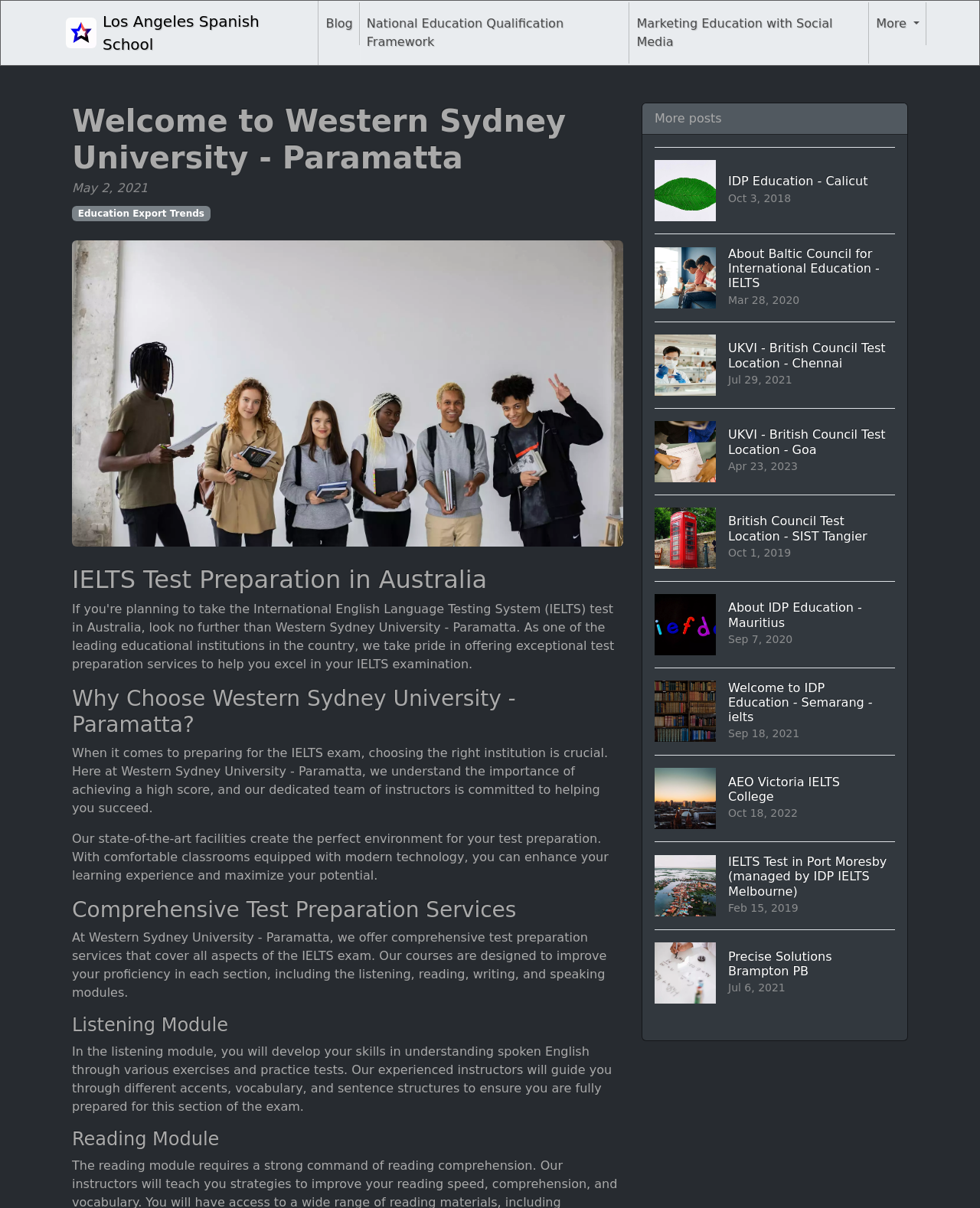What is the purpose of the test preparation services?
Examine the image and provide an in-depth answer to the question.

According to the text 'When it comes to preparing for the IELTS exam, choosing the right institution is crucial. Here at Western Sydney University - Paramatta, we understand the importance of achieving a high score, and our dedicated team of instructors is committed to helping you succeed.', the purpose of the test preparation services is to help students achieve a high IELTS score.